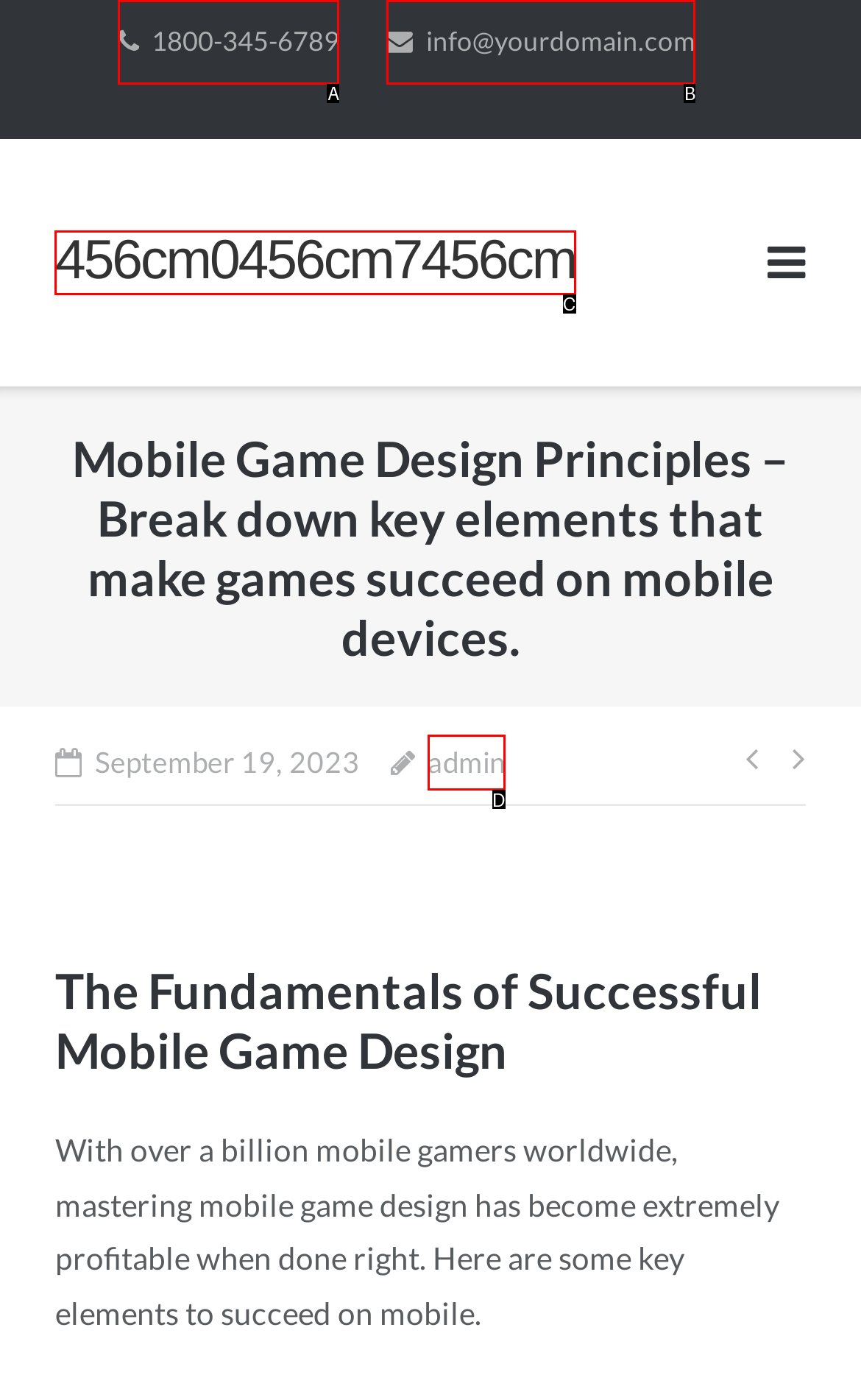Which option best describes: 1800-345-6789
Respond with the letter of the appropriate choice.

A